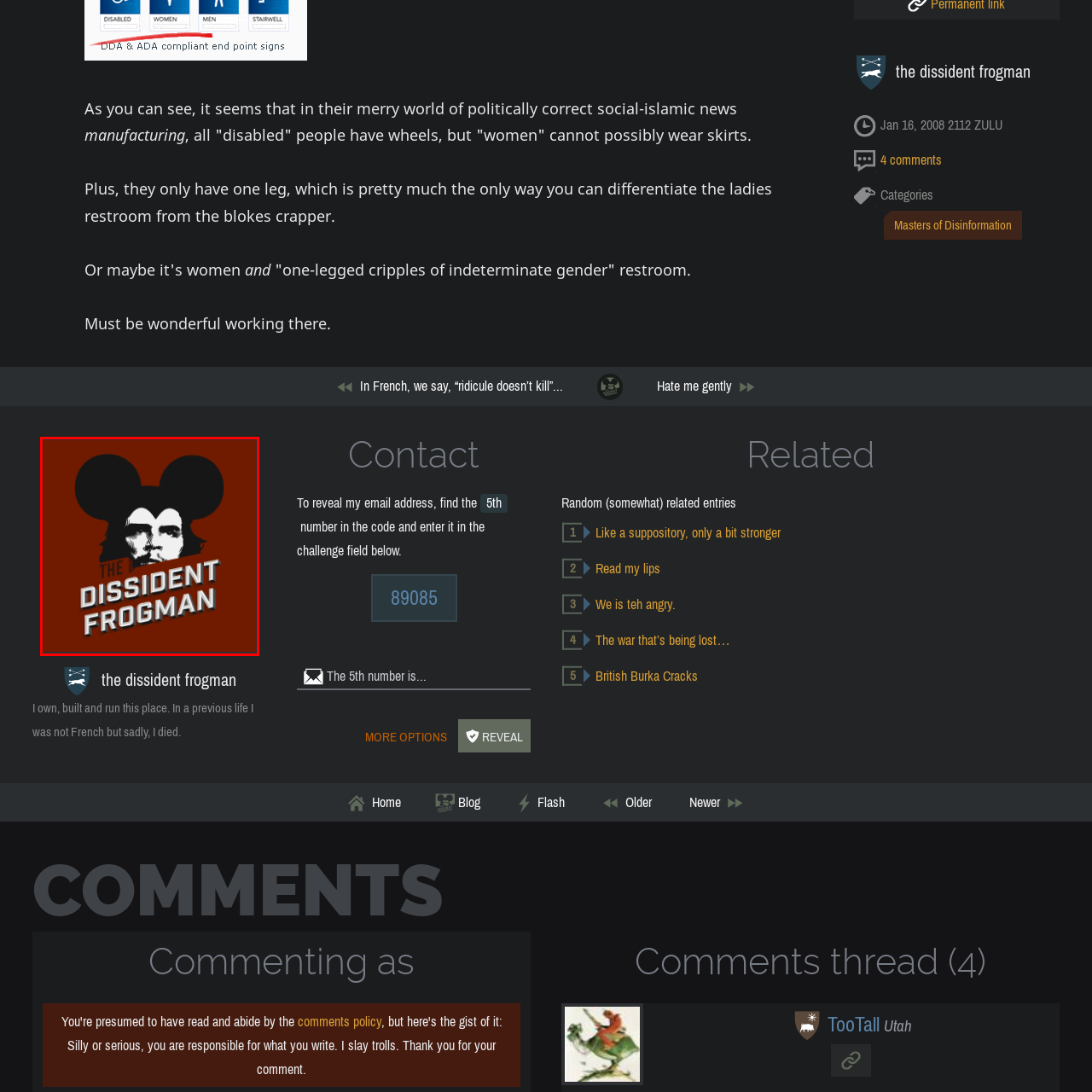What does the avatar likely represent?
Check the image enclosed by the red bounding box and reply to the question using a single word or phrase.

Blog or commentary space